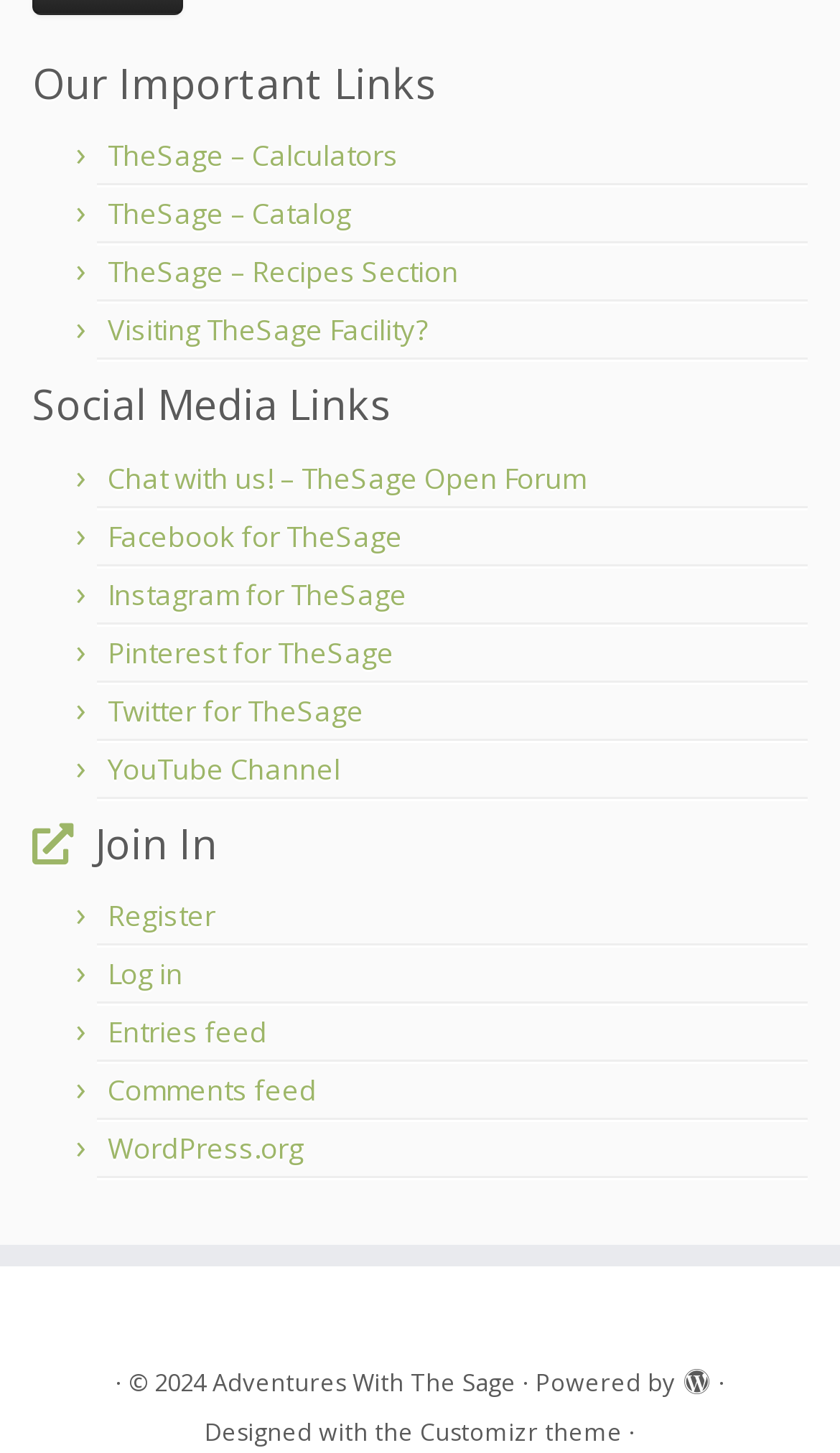Highlight the bounding box coordinates of the element that should be clicked to carry out the following instruction: "View TheSage YouTube Channel". The coordinates must be given as four float numbers ranging from 0 to 1, i.e., [left, top, right, bottom].

[0.128, 0.515, 0.405, 0.542]